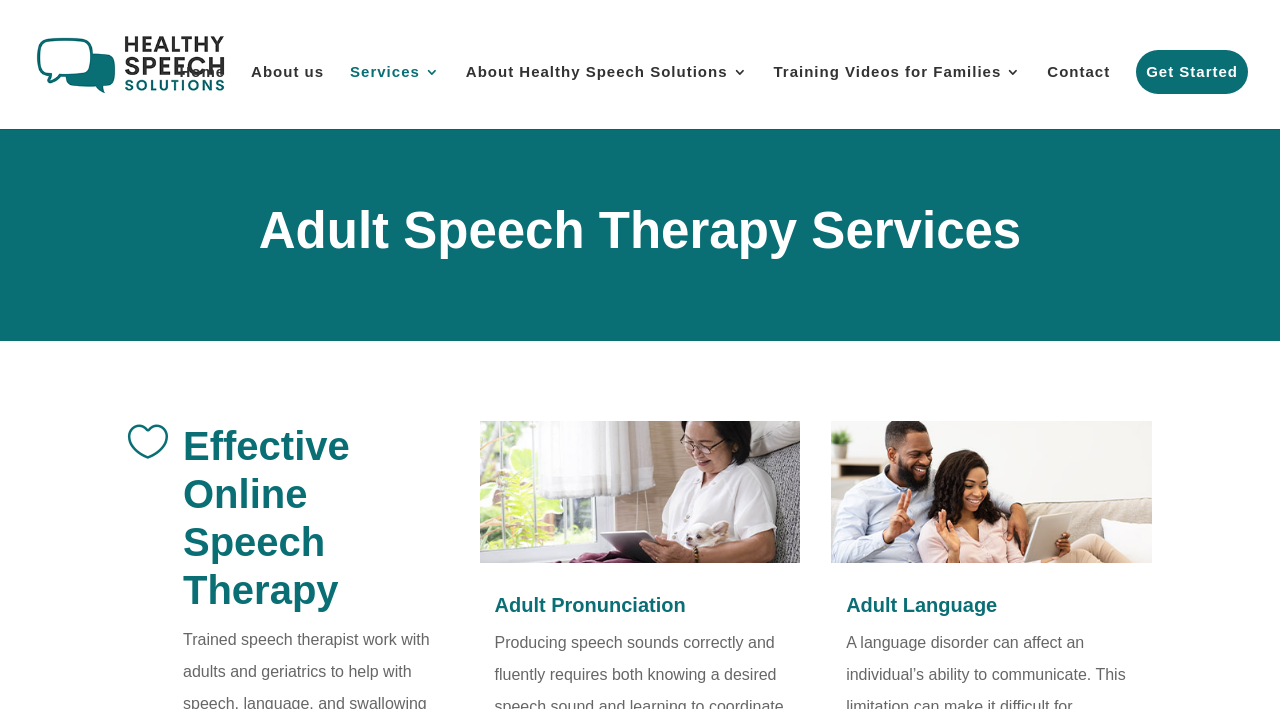Please specify the bounding box coordinates of the area that should be clicked to accomplish the following instruction: "Click the 'Get Started' button". The coordinates should consist of four float numbers between 0 and 1, i.e., [left, top, right, bottom].

[0.895, 0.092, 0.967, 0.133]